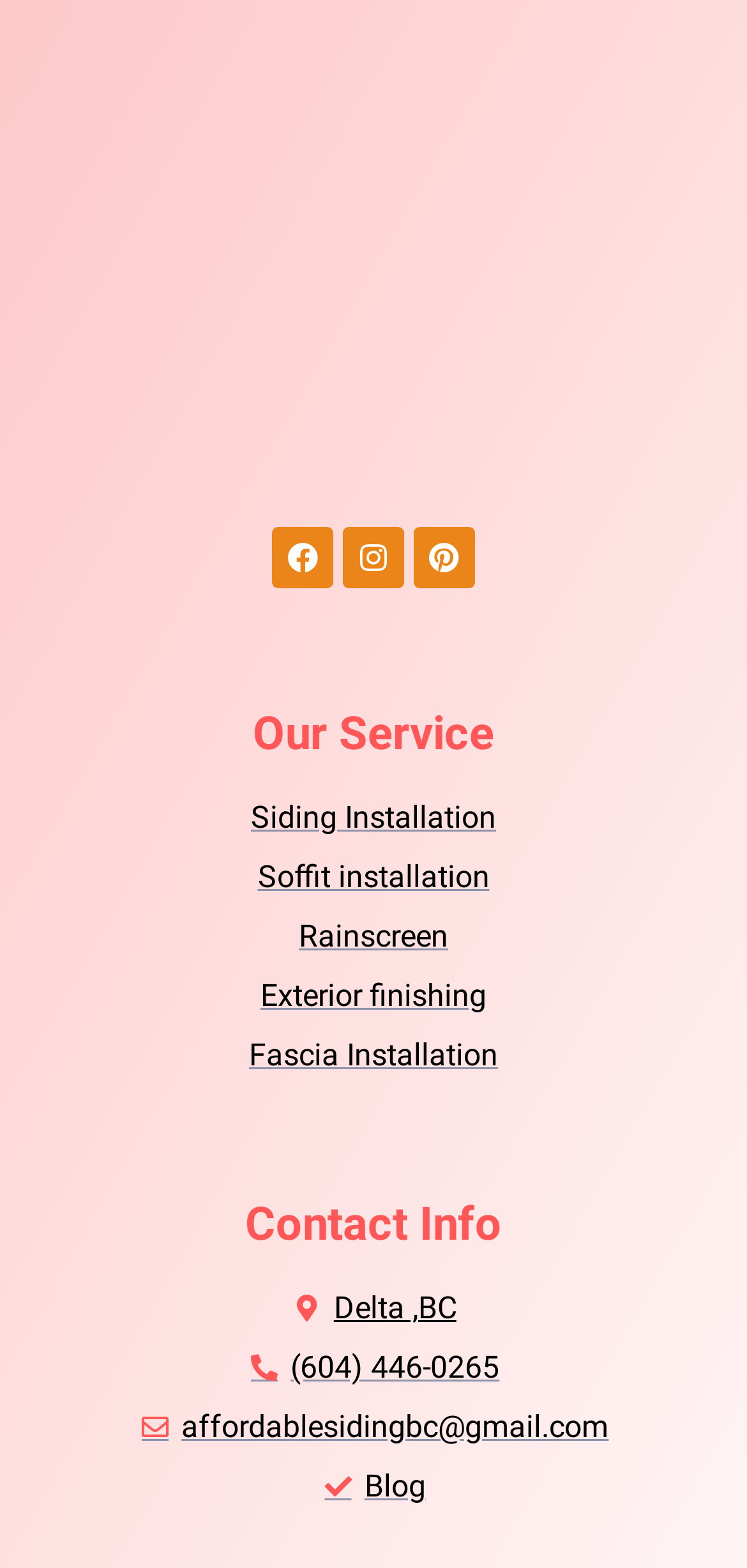Using the element description provided, determine the bounding box coordinates in the format (top-left x, top-left y, bottom-right x, bottom-right y). Ensure that all values are floating point numbers between 0 and 1. Element description: title="Search"

None